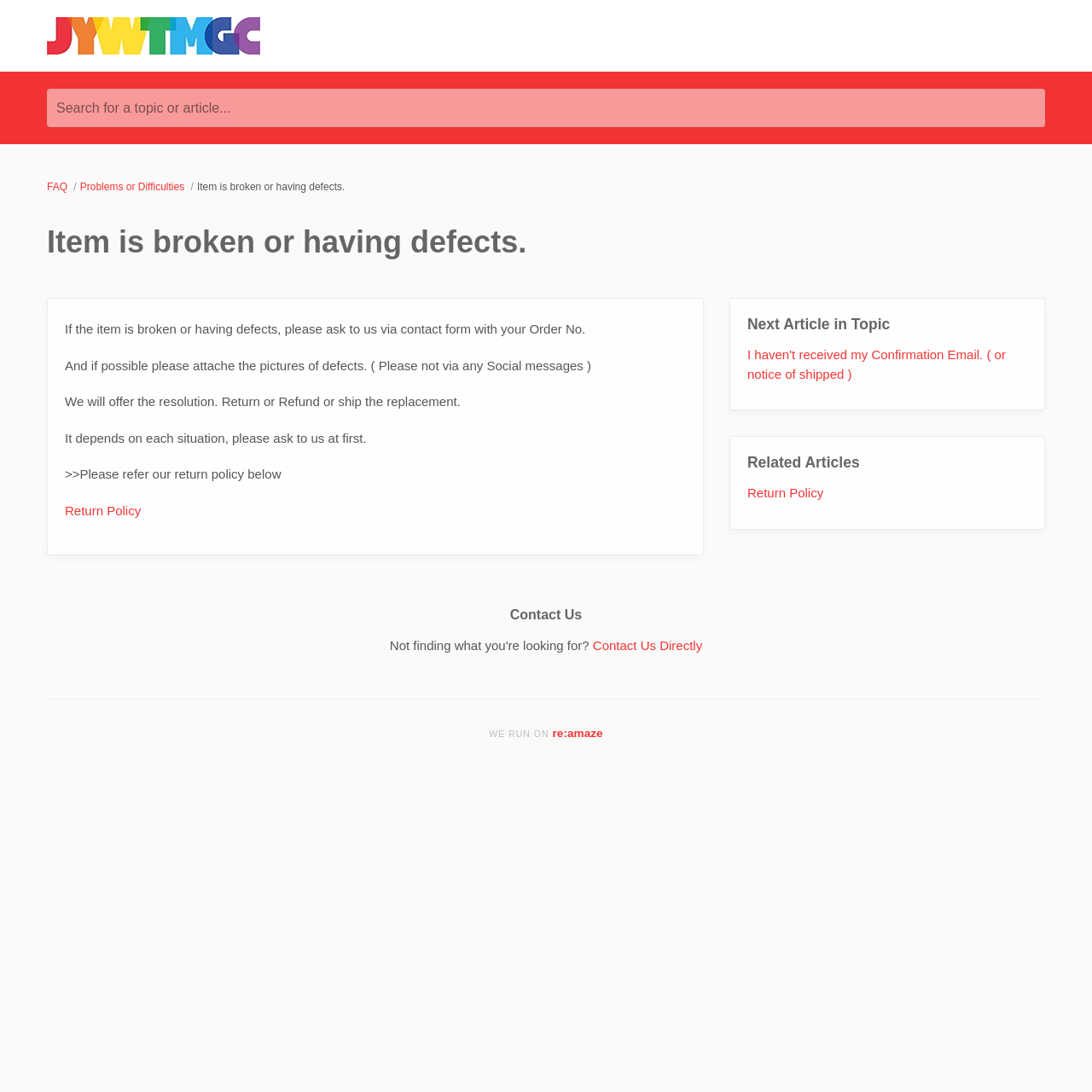Identify the bounding box coordinates of the element to click to follow this instruction: 'Read the previous post in the series'. Ensure the coordinates are four float values between 0 and 1, provided as [left, top, right, bottom].

None